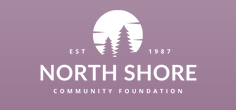Generate an elaborate caption for the given image.

The image prominently features the logo of the North Shore Community Foundation, established in 1987. The design includes a white silhouette of a sun rising or setting behind stylized pine trees, set against a soft purple background. The foundation's name is displayed in bold, capital letters beneath the graphic, emphasizing its commitment to community support and development in the North Shore area. This logo encapsulates the foundation's mission of fostering local initiatives and promoting engagement within the community.